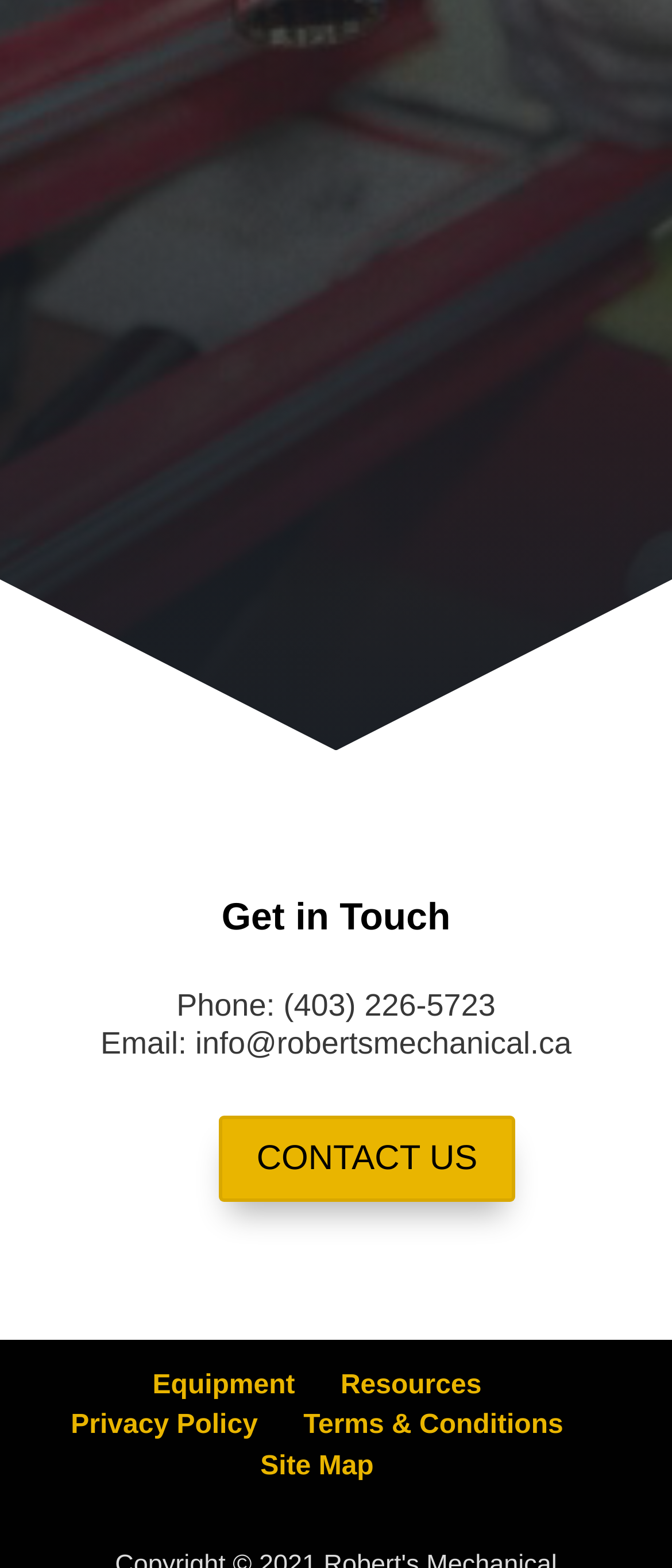Show the bounding box coordinates for the HTML element as described: "Resources".

[0.507, 0.874, 0.717, 0.893]